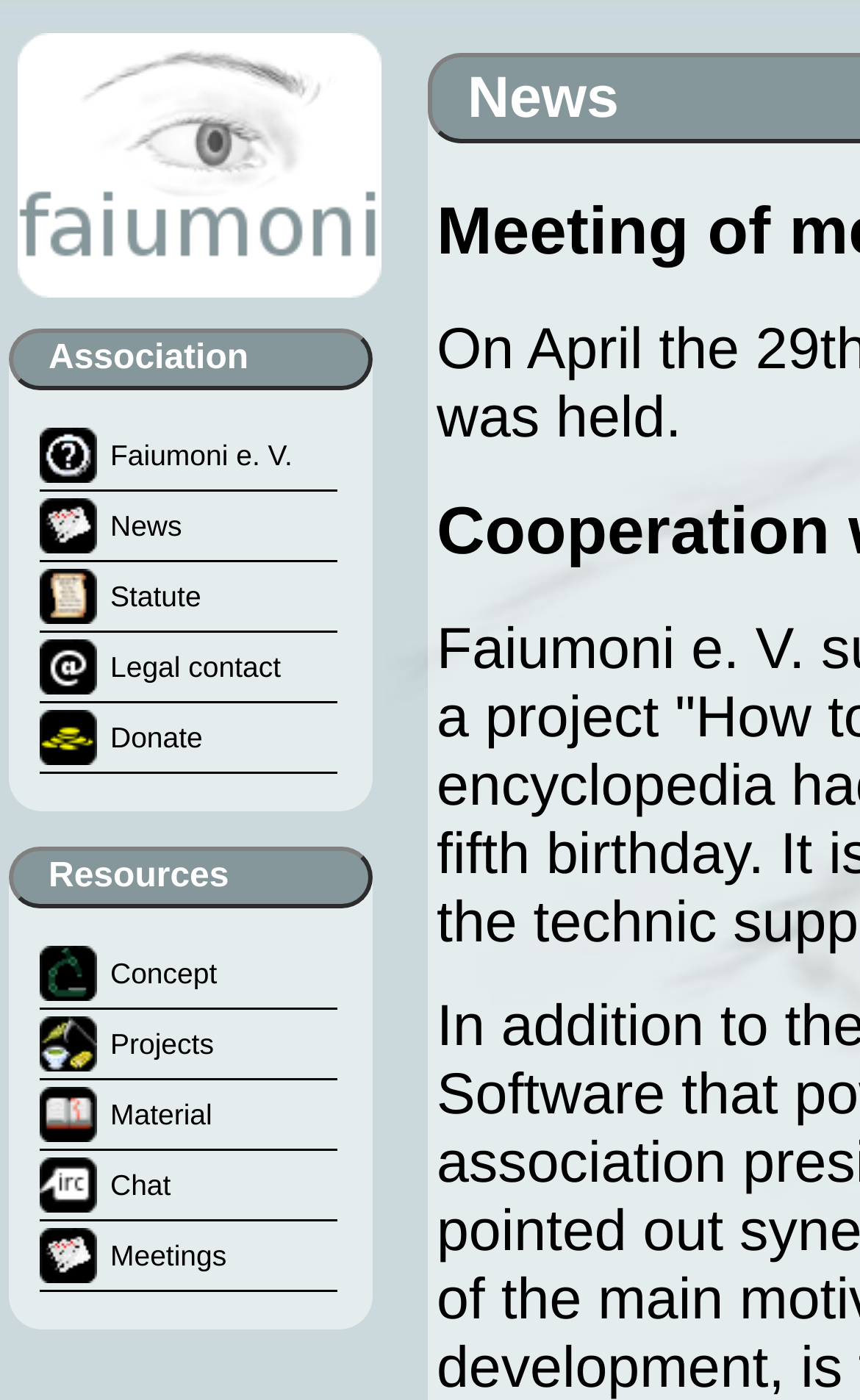Please indicate the bounding box coordinates for the clickable area to complete the following task: "explore the concept". The coordinates should be specified as four float numbers between 0 and 1, i.e., [left, top, right, bottom].

[0.046, 0.676, 0.252, 0.715]